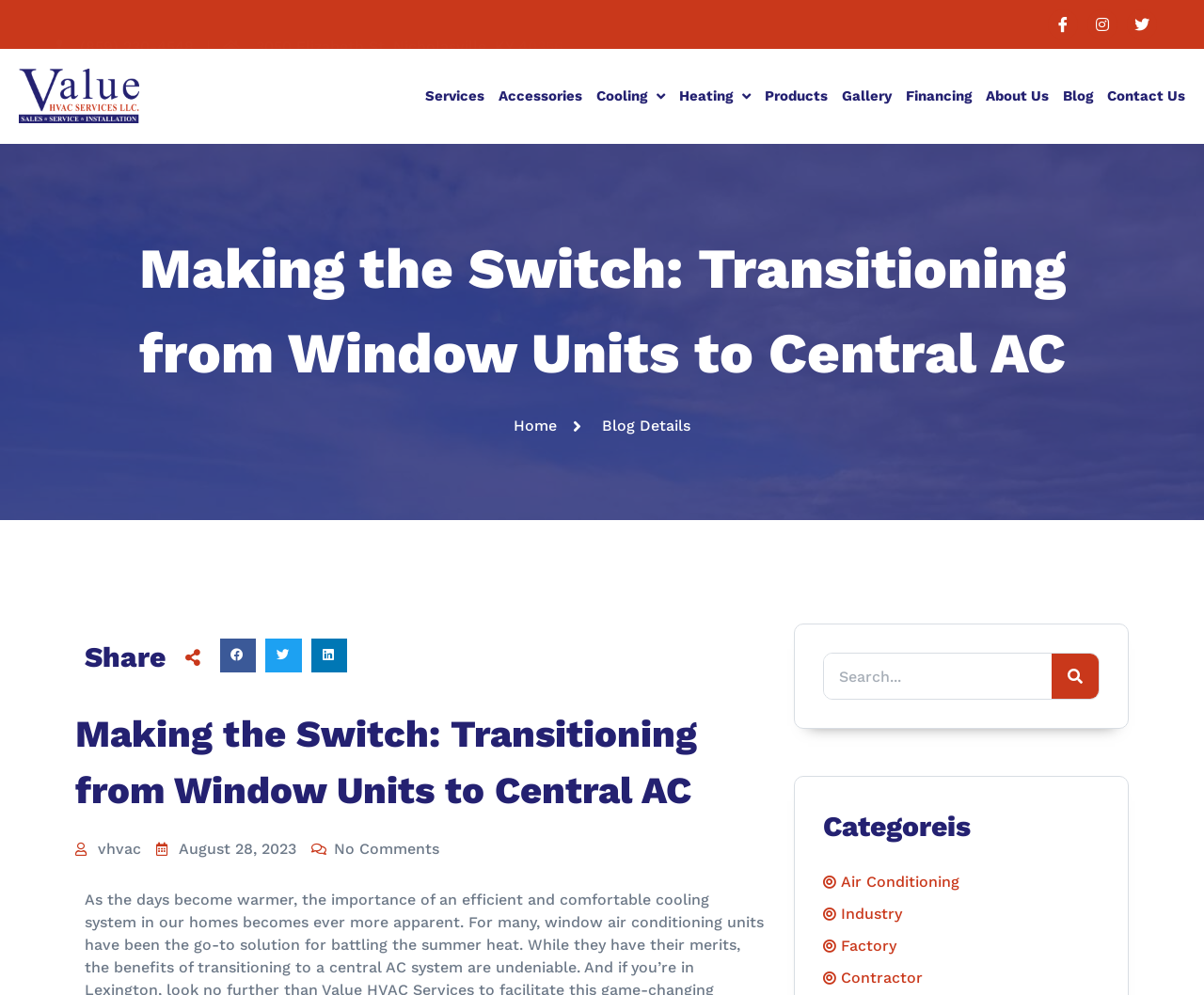Determine the coordinates of the bounding box that should be clicked to complete the instruction: "Search for something". The coordinates should be represented by four float numbers between 0 and 1: [left, top, right, bottom].

[0.684, 0.657, 0.873, 0.702]